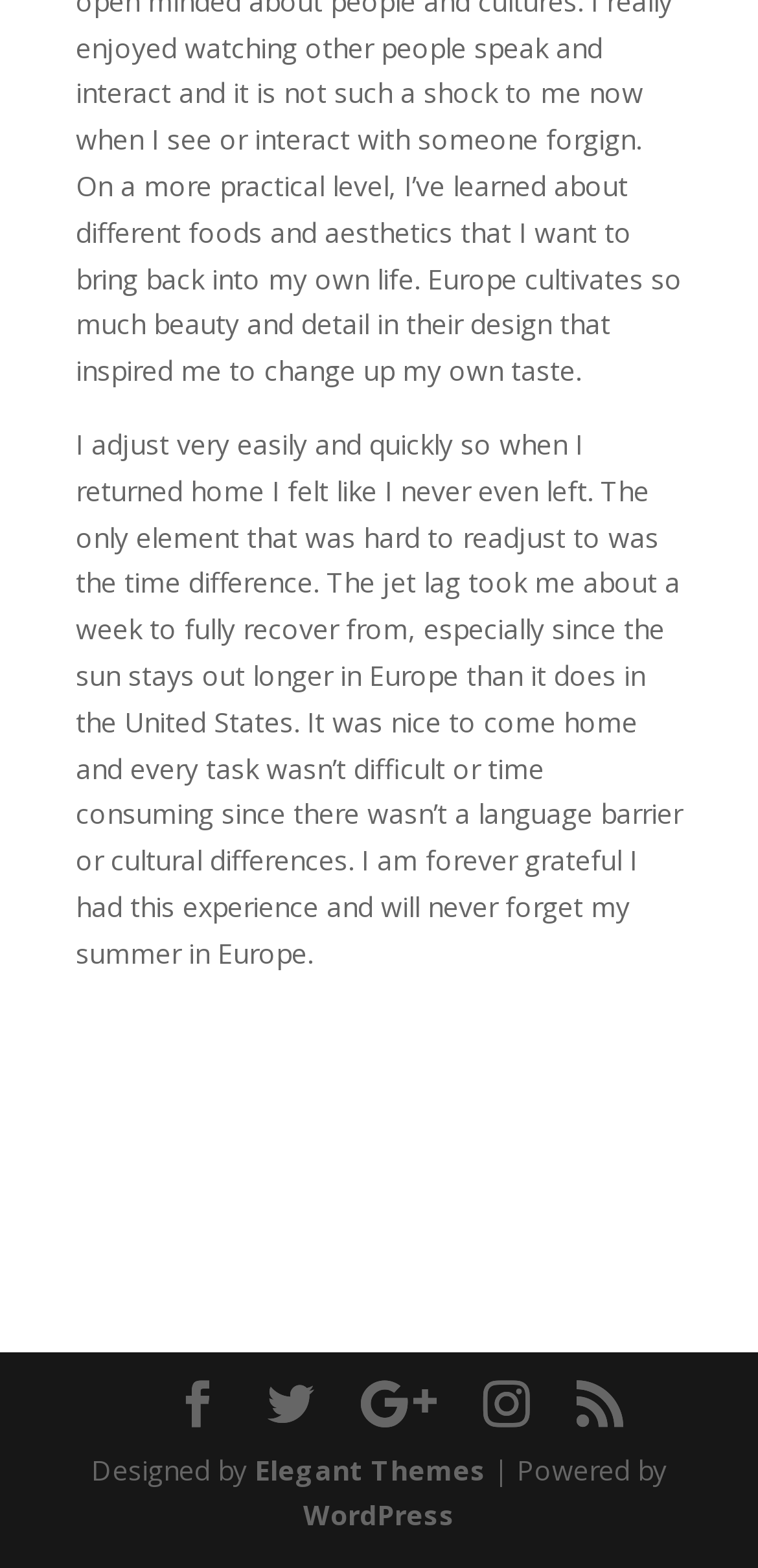What is the platform used to power the website?
Answer the question with a single word or phrase, referring to the image.

WordPress